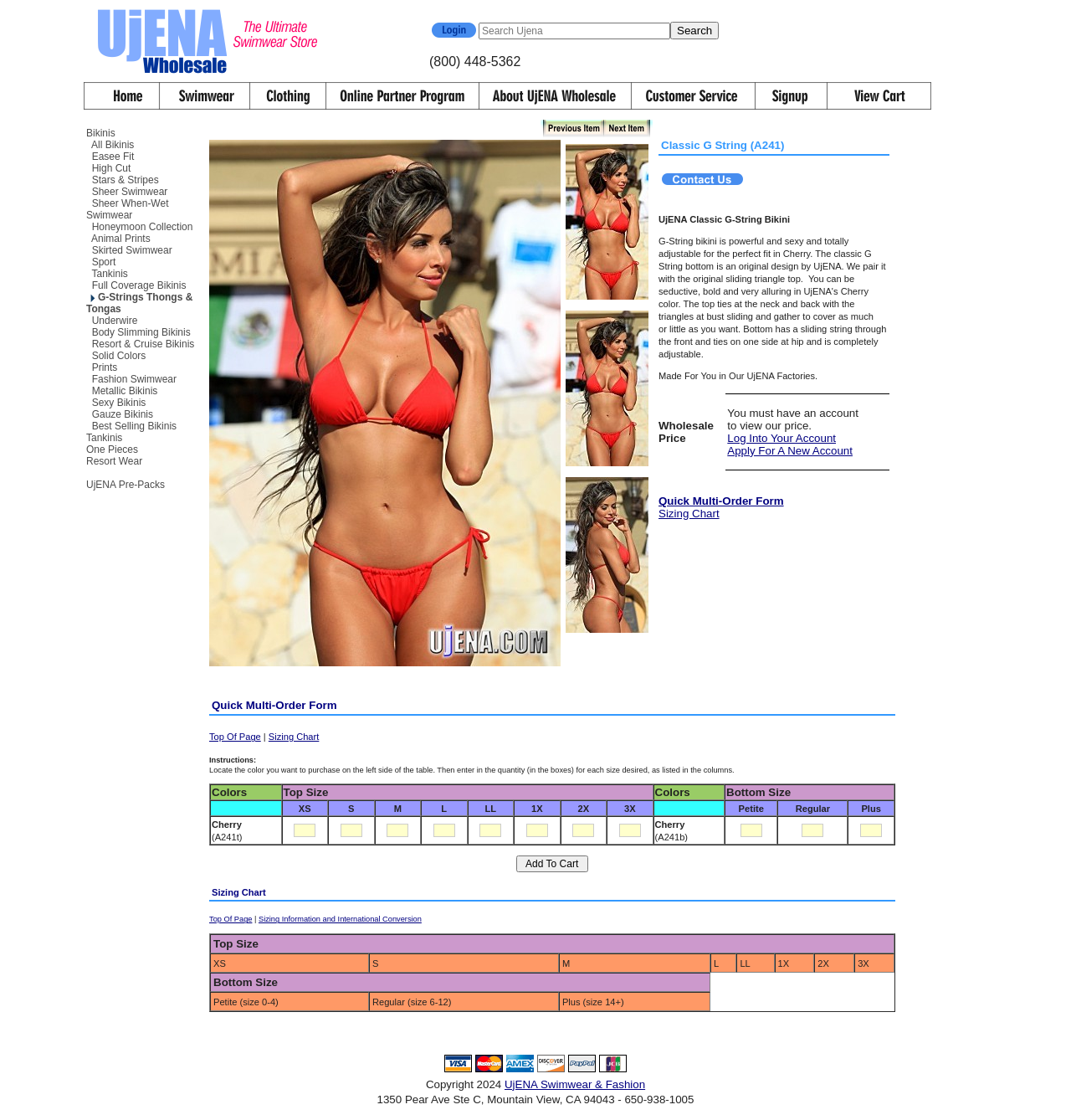How many links are in the top navigation menu?
Please provide an in-depth and detailed response to the question.

I counted the number of link elements in the top navigation menu, and there are 8 links: 'Home', 'Swimwear', 'Clothing', 'Online Partner Program', 'About UjENA Wholesale', 'Customer Service', 'Signup', and 'View Cart'.